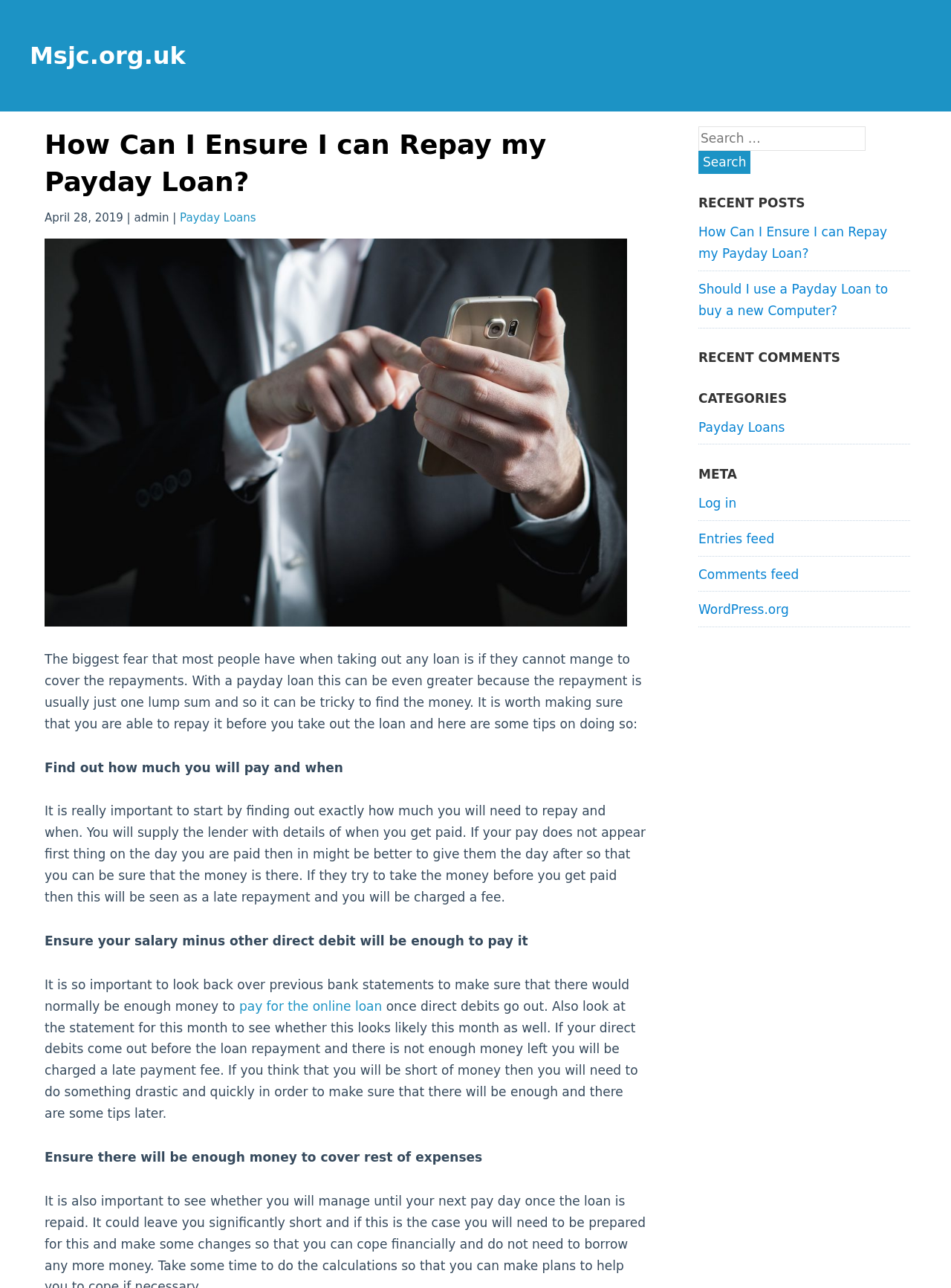Provide your answer in one word or a succinct phrase for the question: 
How many links are there in the RECENT POSTS section?

2